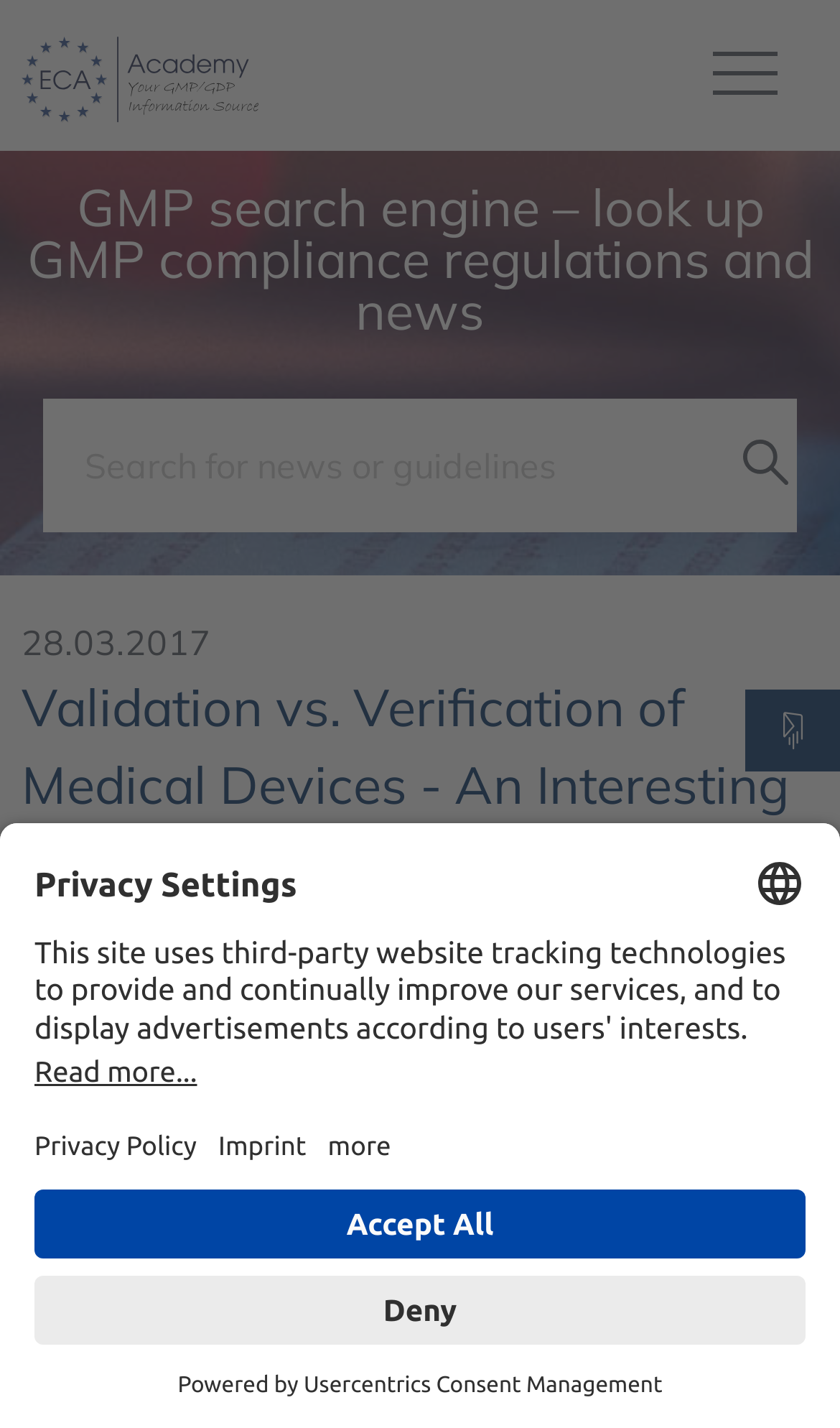What is the purpose of the search bar?
Answer the question with detailed information derived from the image.

The search bar is located at the top of the webpage, and it has a placeholder text 'Search for news or guidelines', indicating that users can input keywords to search for relevant information.